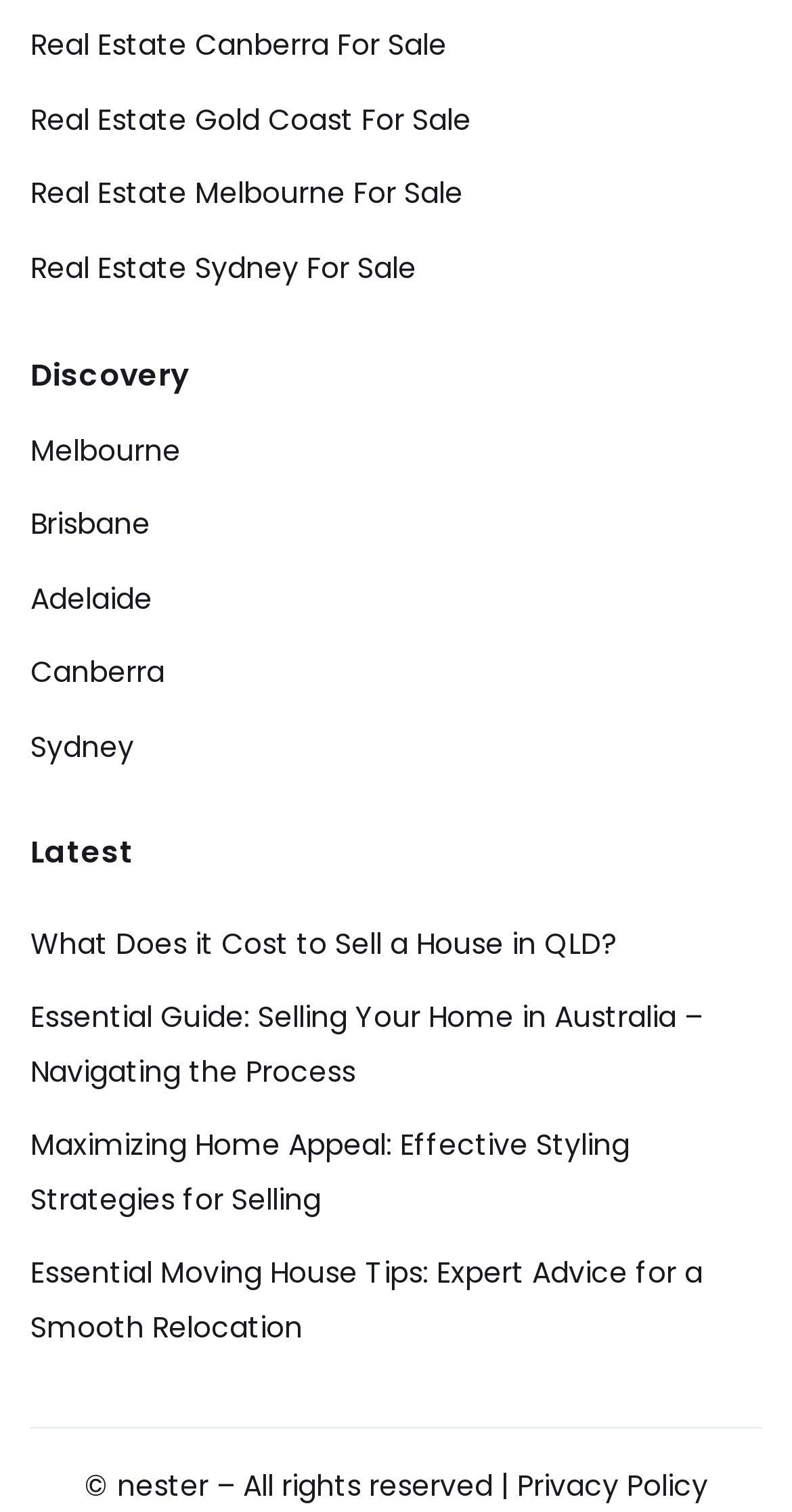Using the information shown in the image, answer the question with as much detail as possible: What is the topic of the latest articles?

The latest articles listed on the webpage are related to real estate and home selling. The titles of the articles, such as 'What Does it Cost to Sell a House in QLD?' and 'Essential Guide: Selling Your Home in Australia – Navigating the Process', suggest that they provide information and guidance on selling homes and properties.